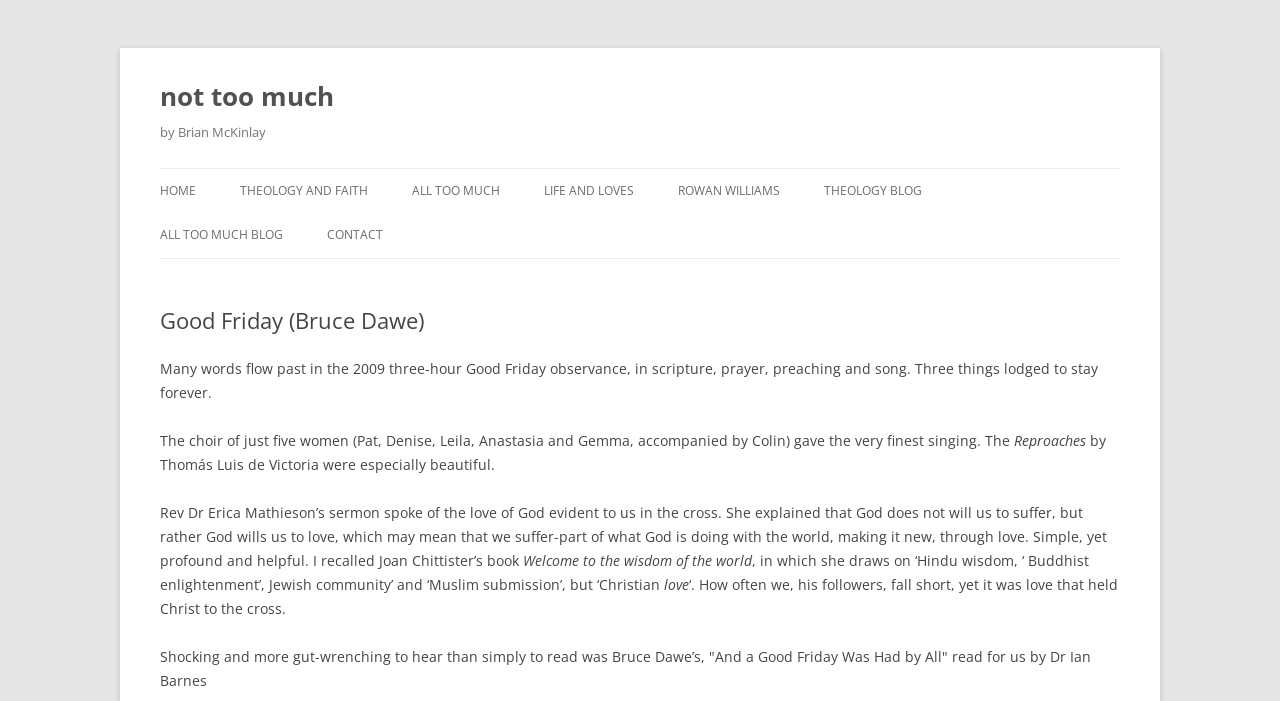Show the bounding box coordinates for the element that needs to be clicked to execute the following instruction: "Click on the 'HOME' link". Provide the coordinates in the form of four float numbers between 0 and 1, i.e., [left, top, right, bottom].

[0.125, 0.241, 0.153, 0.304]